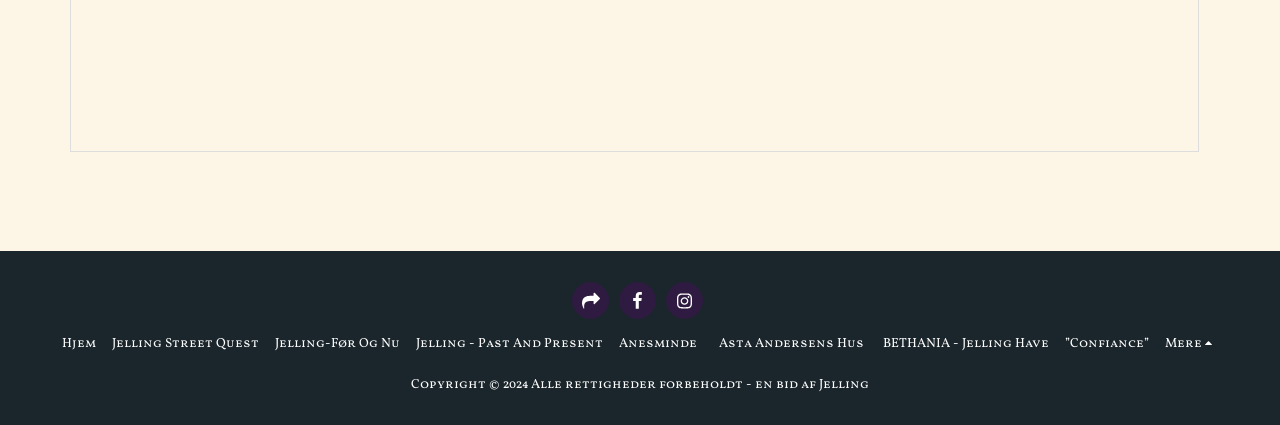Respond concisely with one word or phrase to the following query:
How many links are in the footer?

11